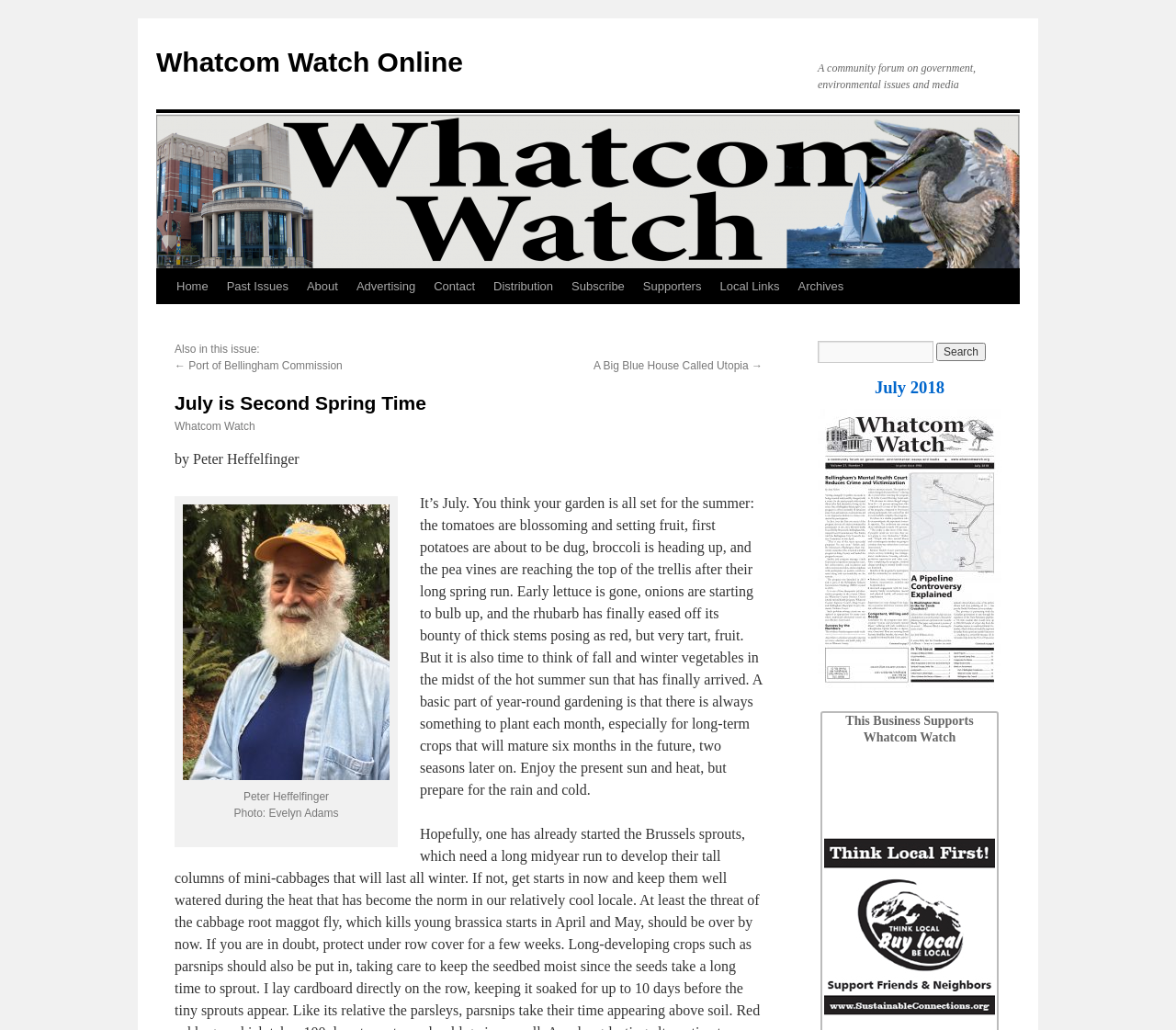Could you highlight the region that needs to be clicked to execute the instruction: "Read the article about Port of Bellingham Commission"?

[0.16, 0.349, 0.291, 0.361]